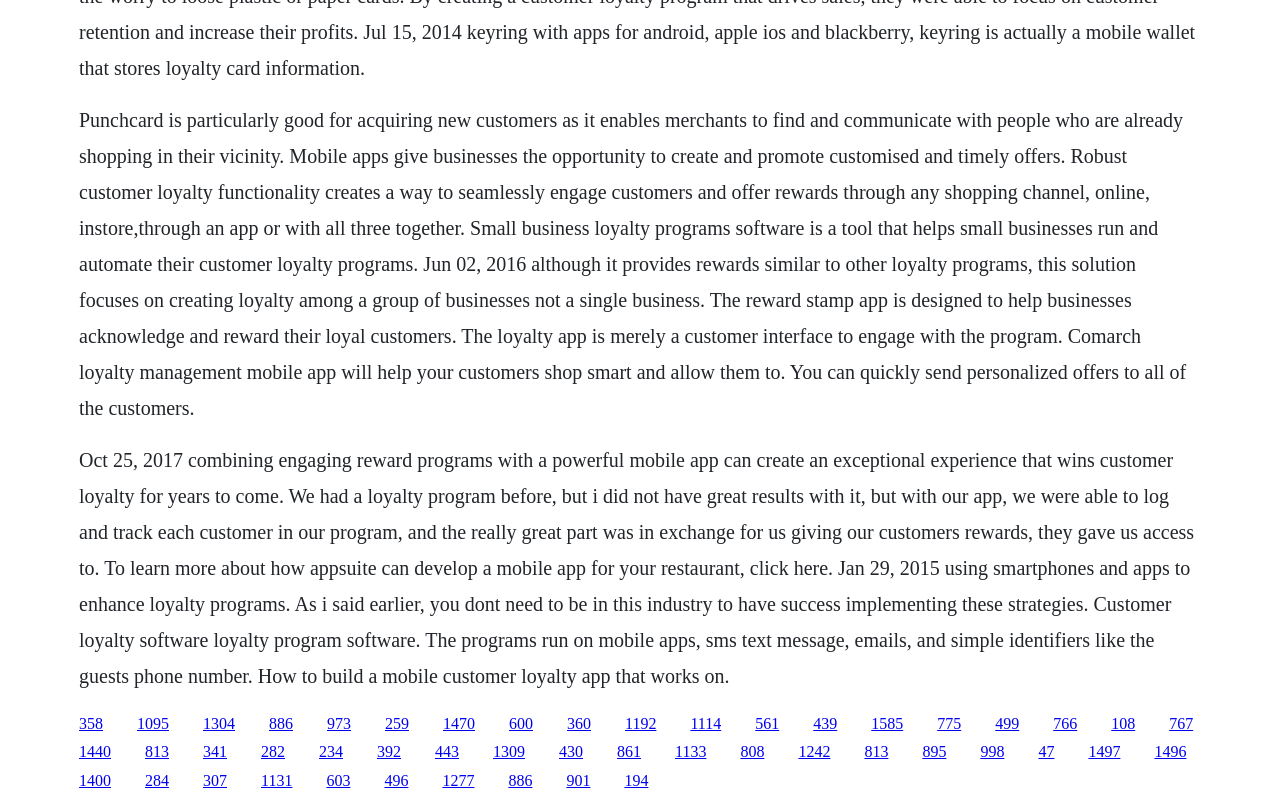Kindly determine the bounding box coordinates of the area that needs to be clicked to fulfill this instruction: "Click the link to discover how to use smartphones and apps to enhance loyalty programs".

[0.255, 0.889, 0.274, 0.91]